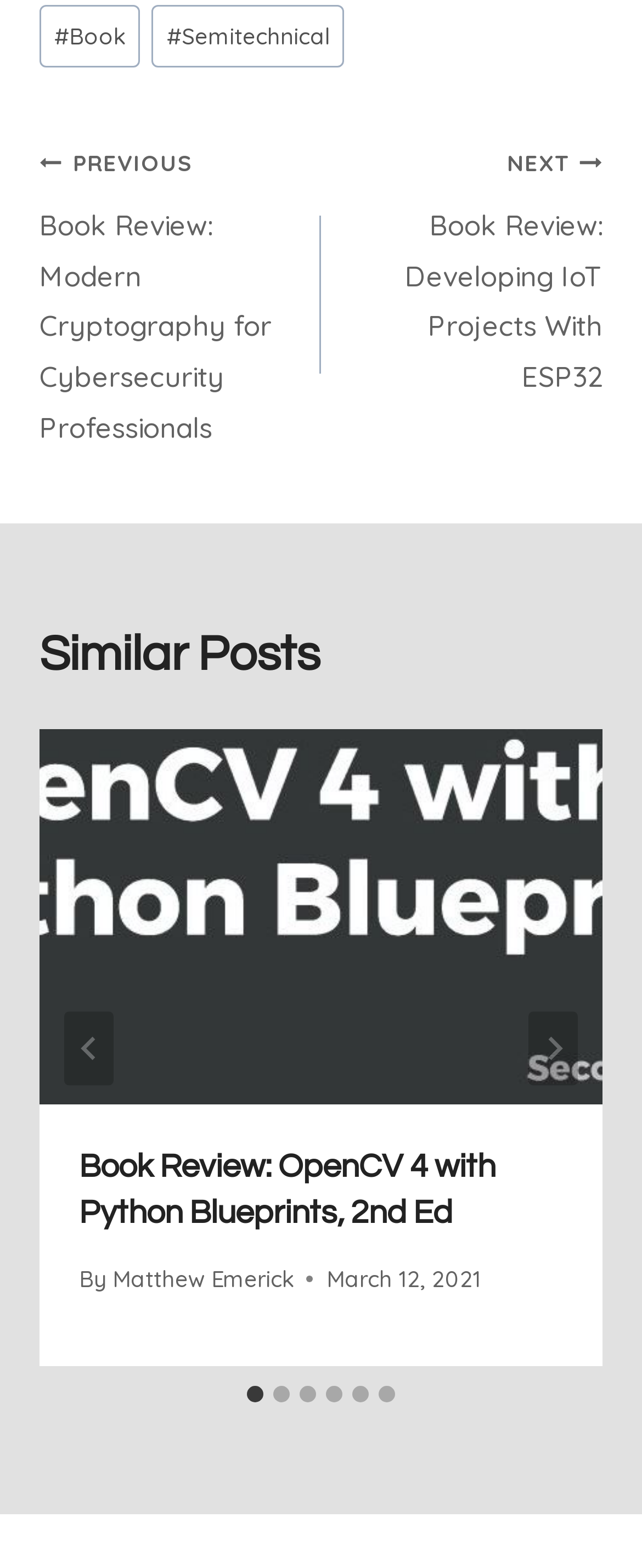What is the date of the post 'Book Review: OpenCV 4 with Python Blueprints, 2nd Ed'?
Provide a detailed answer to the question using information from the image.

I found the time element 'March 12, 2021' under the heading 'Book Review: OpenCV 4 with Python Blueprints, 2nd Ed', which suggests that the post was published on March 12, 2021.